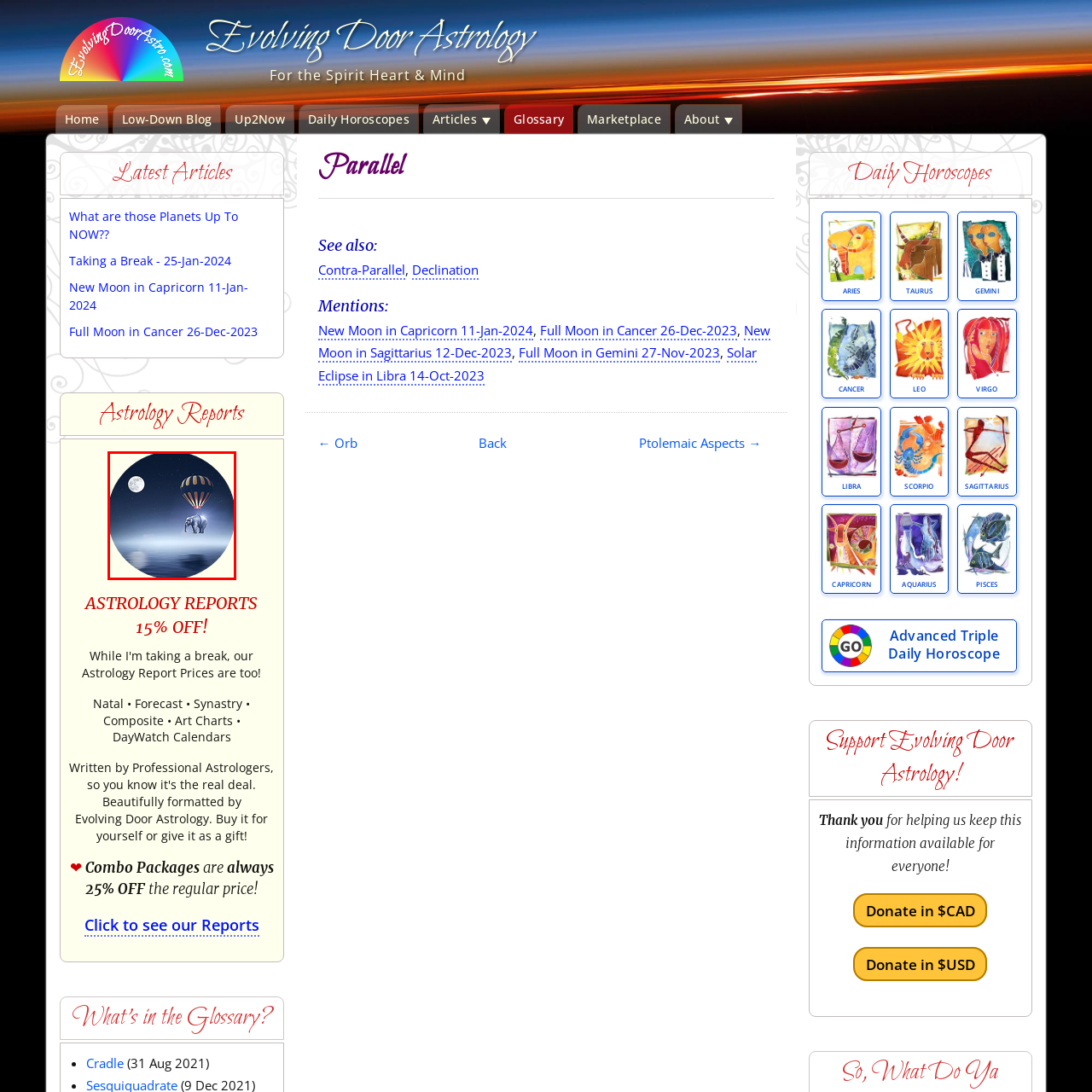What is the source of gentle glow in the atmosphere?
Review the image highlighted by the red bounding box and respond with a brief answer in one word or phrase.

Full moon